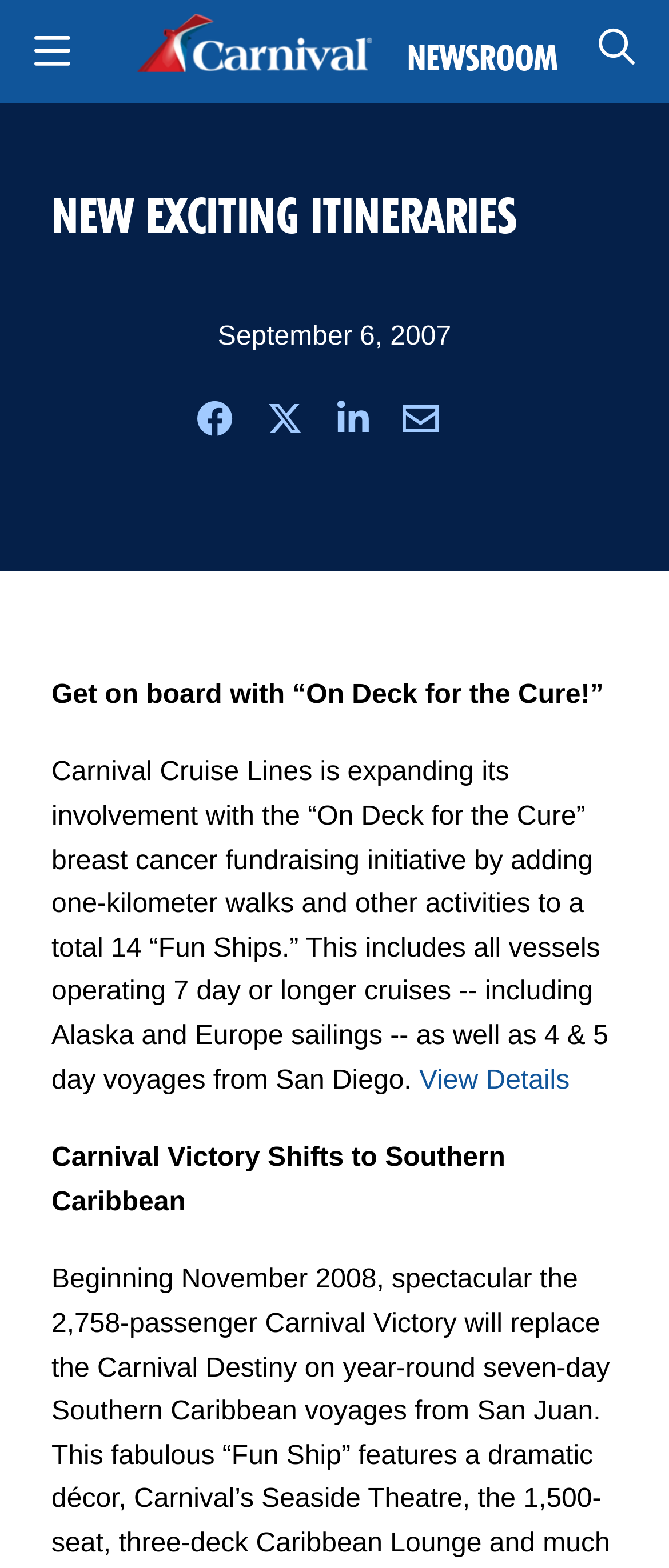Write a detailed summary of the webpage.

The webpage appears to be a news article or press release from Carnival Cruise Lines. At the top left, there is a logo of Carnival Cruise Lines, which is also a link. Next to the logo, there is a link to the "NEWSROOM" section. On the top right, there is a toggle menu button and a search bar.

Below the top navigation, there is a large heading that reads "NEW EXCITING ITINERARIES". Underneath the heading, there is a date "September 6, 2007" and a "Share" button. To the right of the "Share" button, there are four social media links to Facebook, X, LinkedIn, and Email.

The main content of the webpage is divided into two sections. The first section has a title "Get on board with “On Deck for the Cure!”" and a brief description of Carnival Cruise Lines' involvement with the "On Deck for the Cure" breast cancer fundraising initiative. The description mentions that the initiative will be added to 14 "Fun Ships" and includes details about the activities and cruises involved.

Below the first section, there is a second section with a title "Carnival Victory Shifts to Southern Caribbean". This section appears to be a separate news article or update, but the content is not fully described.

There is a "View Details" link at the bottom of the first section, which likely leads to more information about the "On Deck for the Cure" initiative.